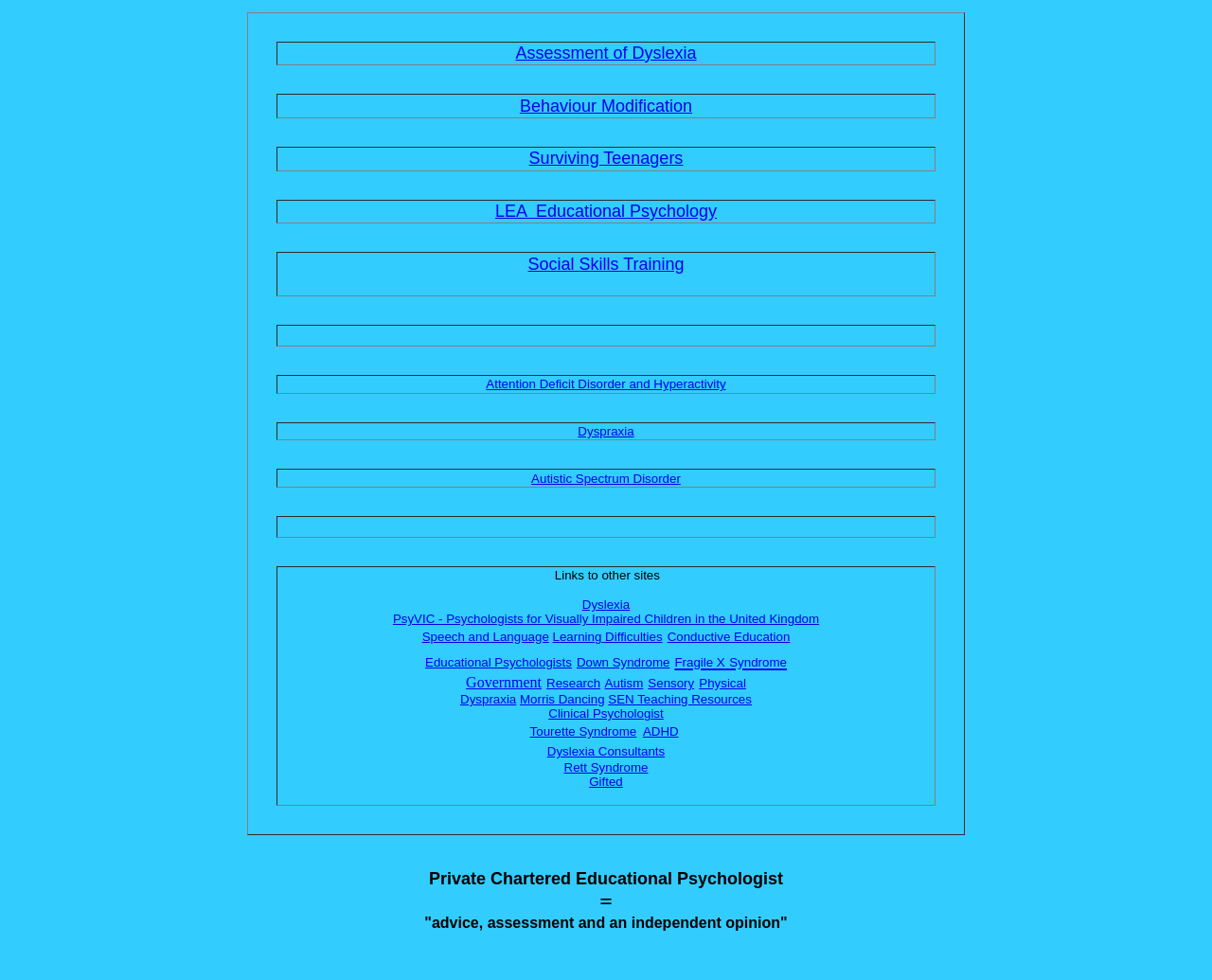Please specify the bounding box coordinates in the format (top-left x, top-left y, bottom-right x, bottom-right y), with values ranging from 0 to 1. Identify the bounding box for the UI component described as follows: Dyslexia Consultants

[0.451, 0.759, 0.549, 0.774]